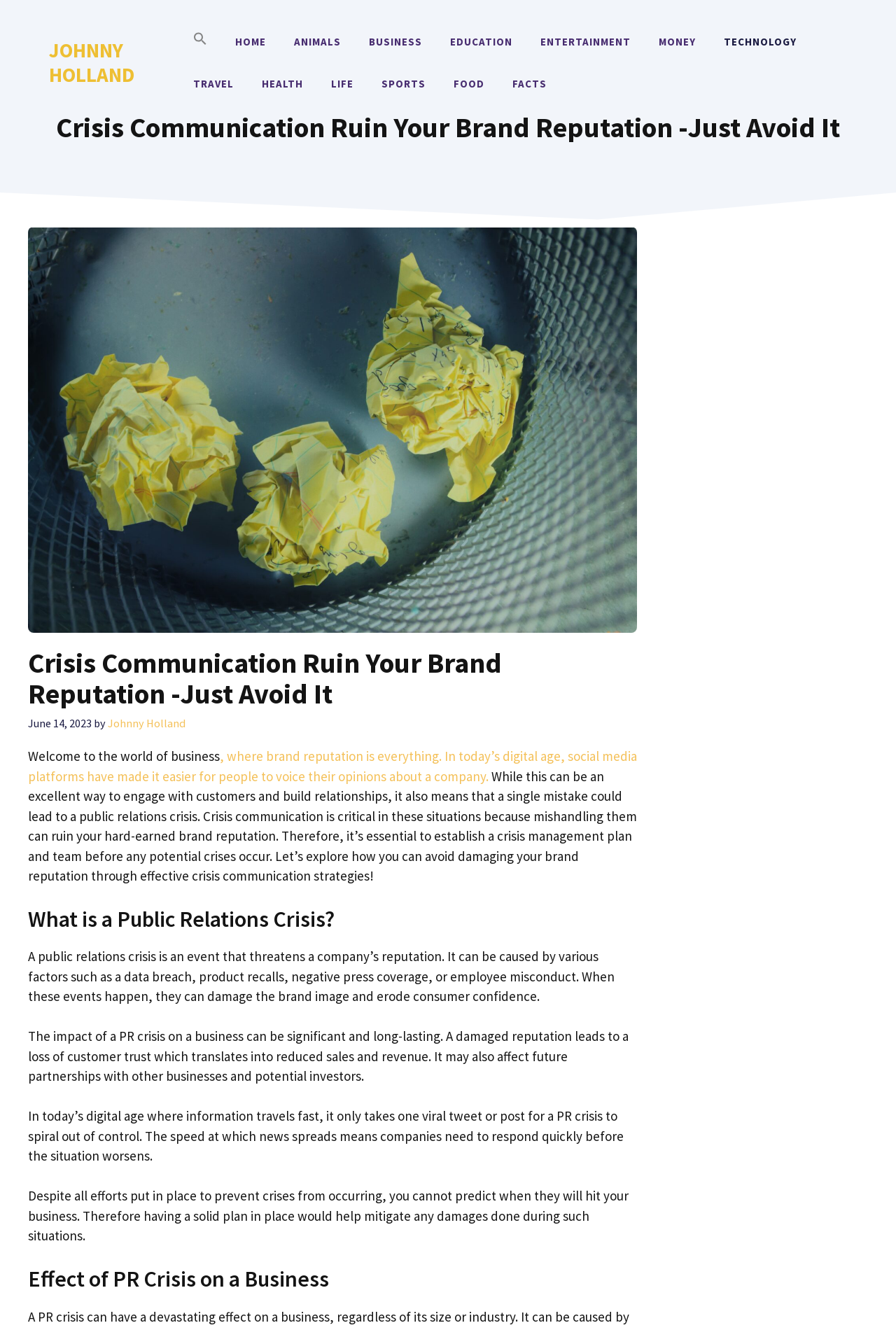What can cause a public relations crisis? Look at the image and give a one-word or short phrase answer.

Data breach, product recalls, etc.